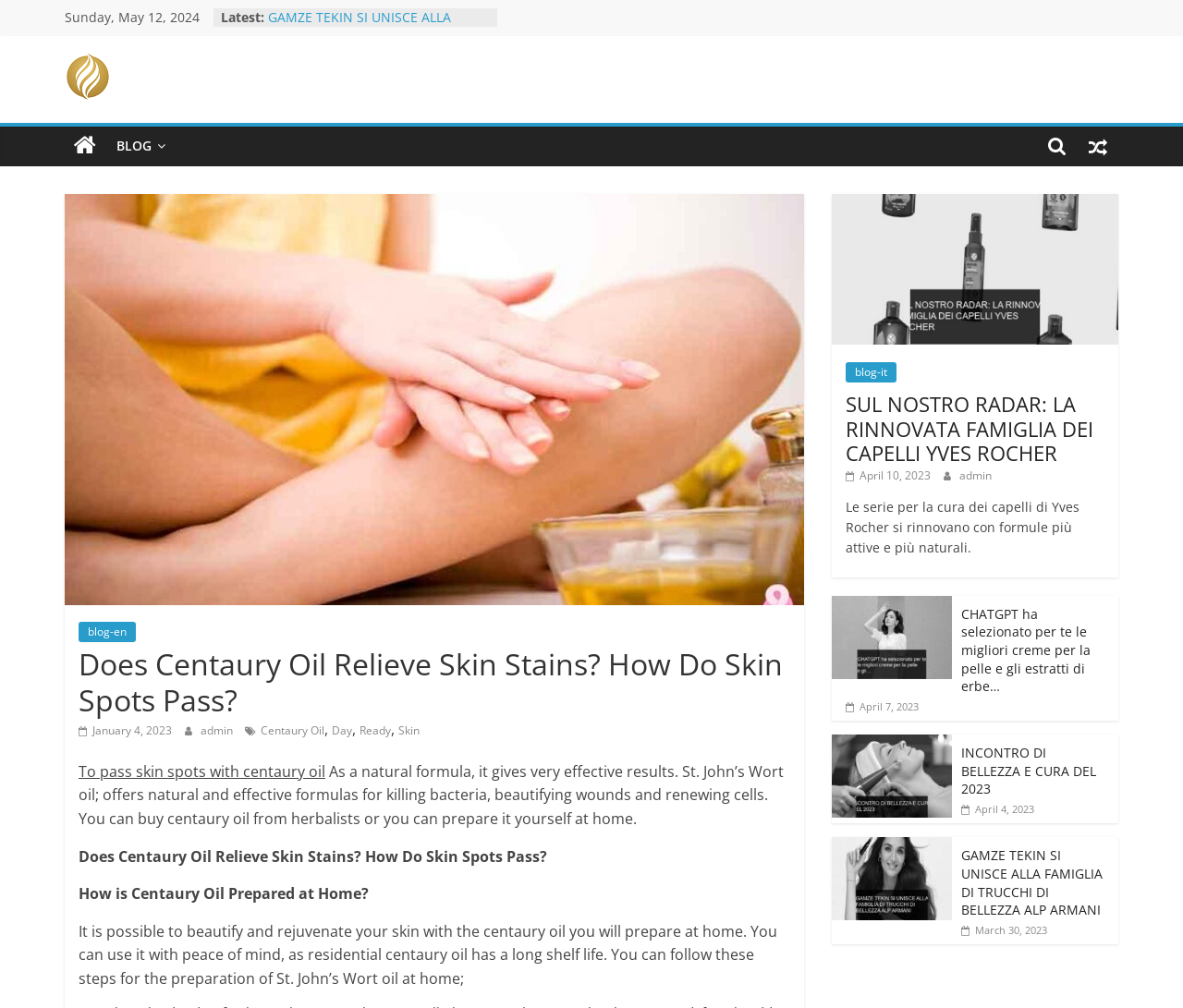Determine the bounding box coordinates of the region to click in order to accomplish the following instruction: "Go to the 'BLOG' page". Provide the coordinates as four float numbers between 0 and 1, specifically [left, top, right, bottom].

[0.089, 0.126, 0.149, 0.165]